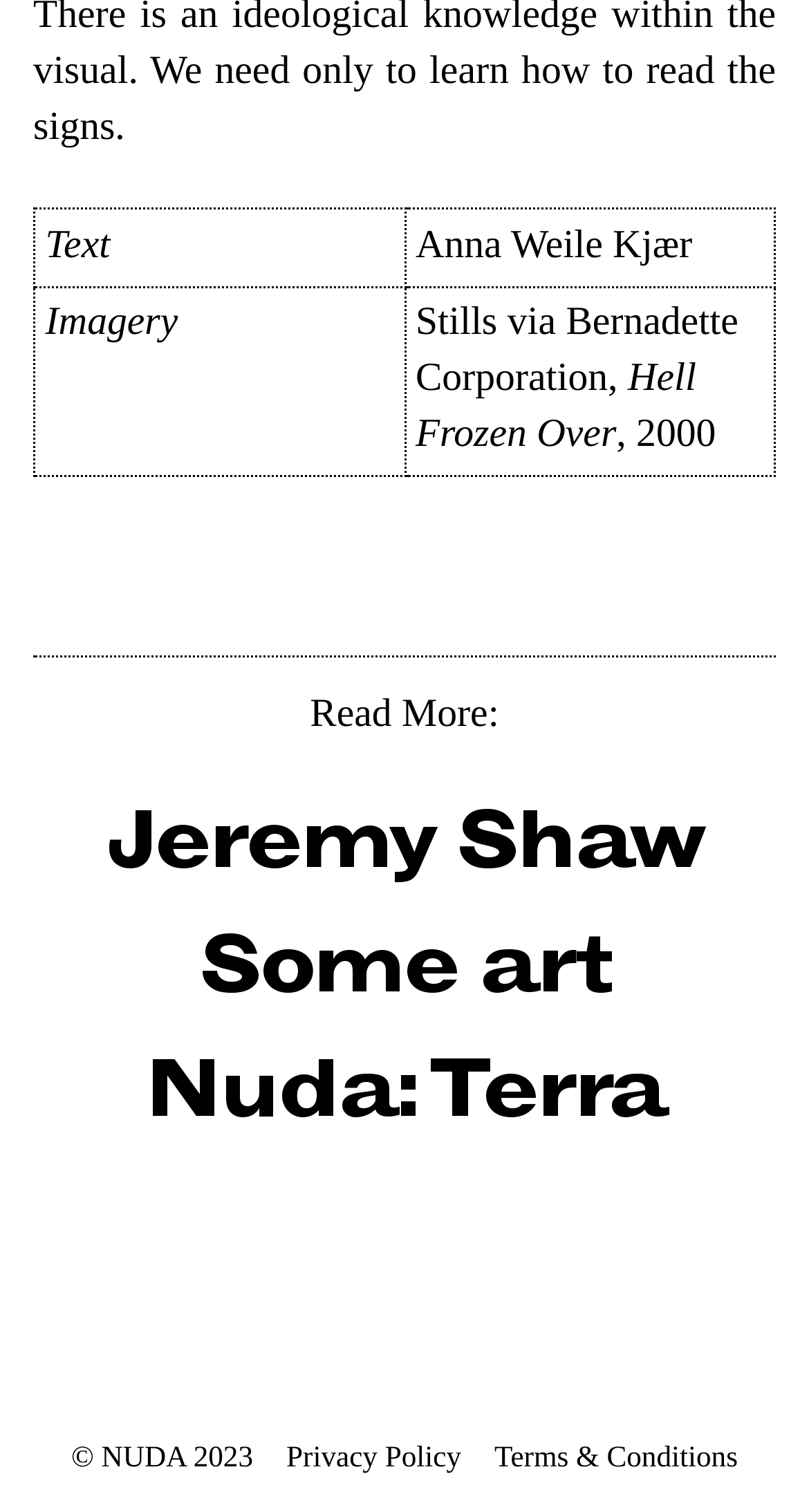What is the copyright year?
Based on the image, please offer an in-depth response to the question.

The webpage has a footer with the text '© NUDA 2023', indicating that the copyright year is 2023.